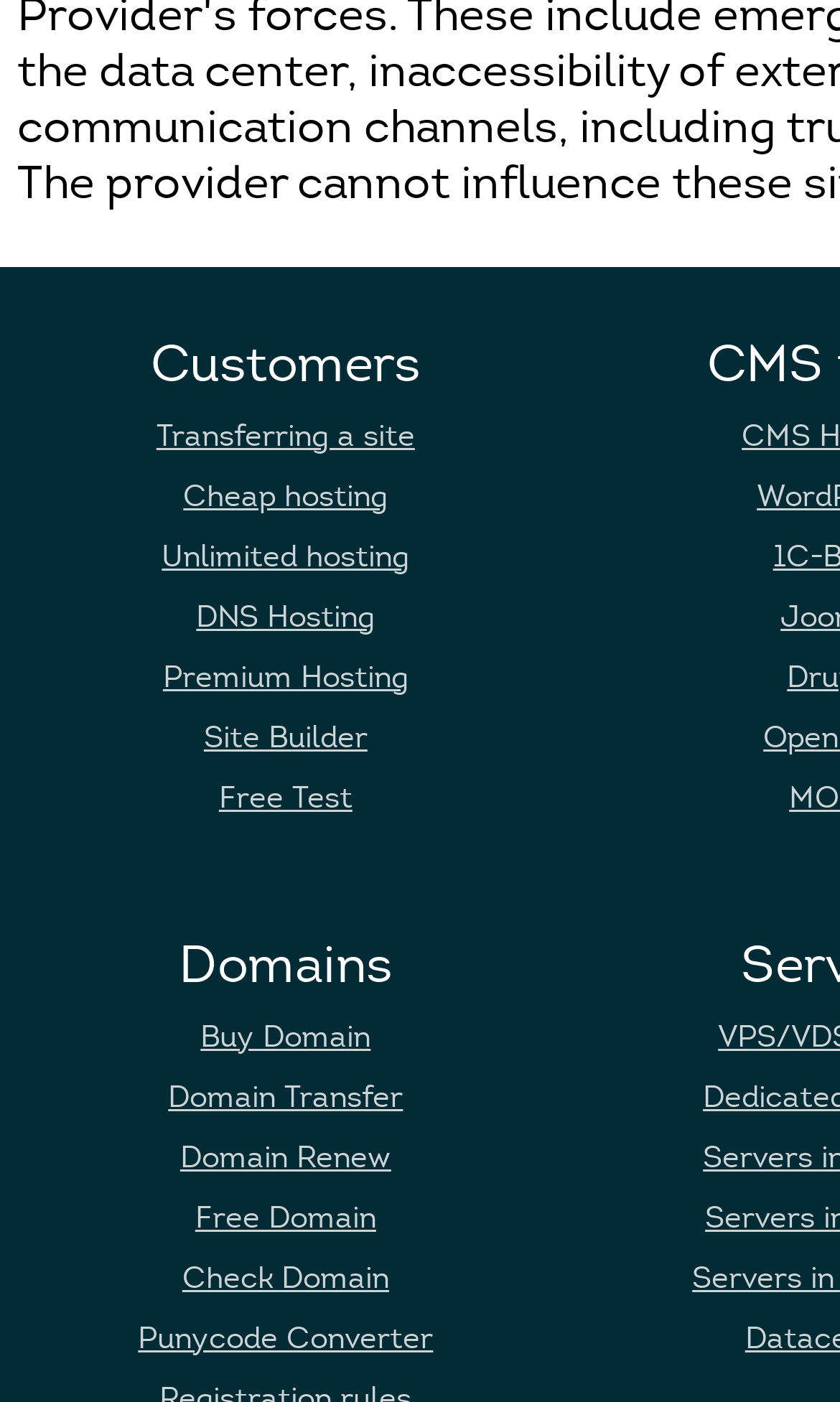Using a single word or phrase, answer the following question: 
How many categories are listed on the webpage?

2